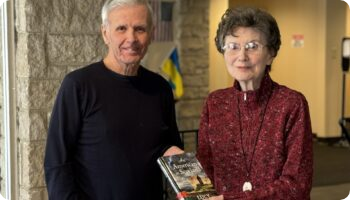Detail the scene depicted in the image with as much precision as possible.

In this warm, community-focused image, a library volunteer is seen handing a book to a senior woman, exemplifying the library's homebound delivery service. The volunteer, dressed in a casual black top, stands with a friendly demeanor, while the recipient, wearing a cozy red cardigan, smiles as she receives her book. This scene highlights the library's dedication to serving all community members, particularly those who may struggle to visit in person. The backdrop subtly features a welcoming environment, reinforcing the positive impact of library services on enhancing accessibility and fostering connections through literature.